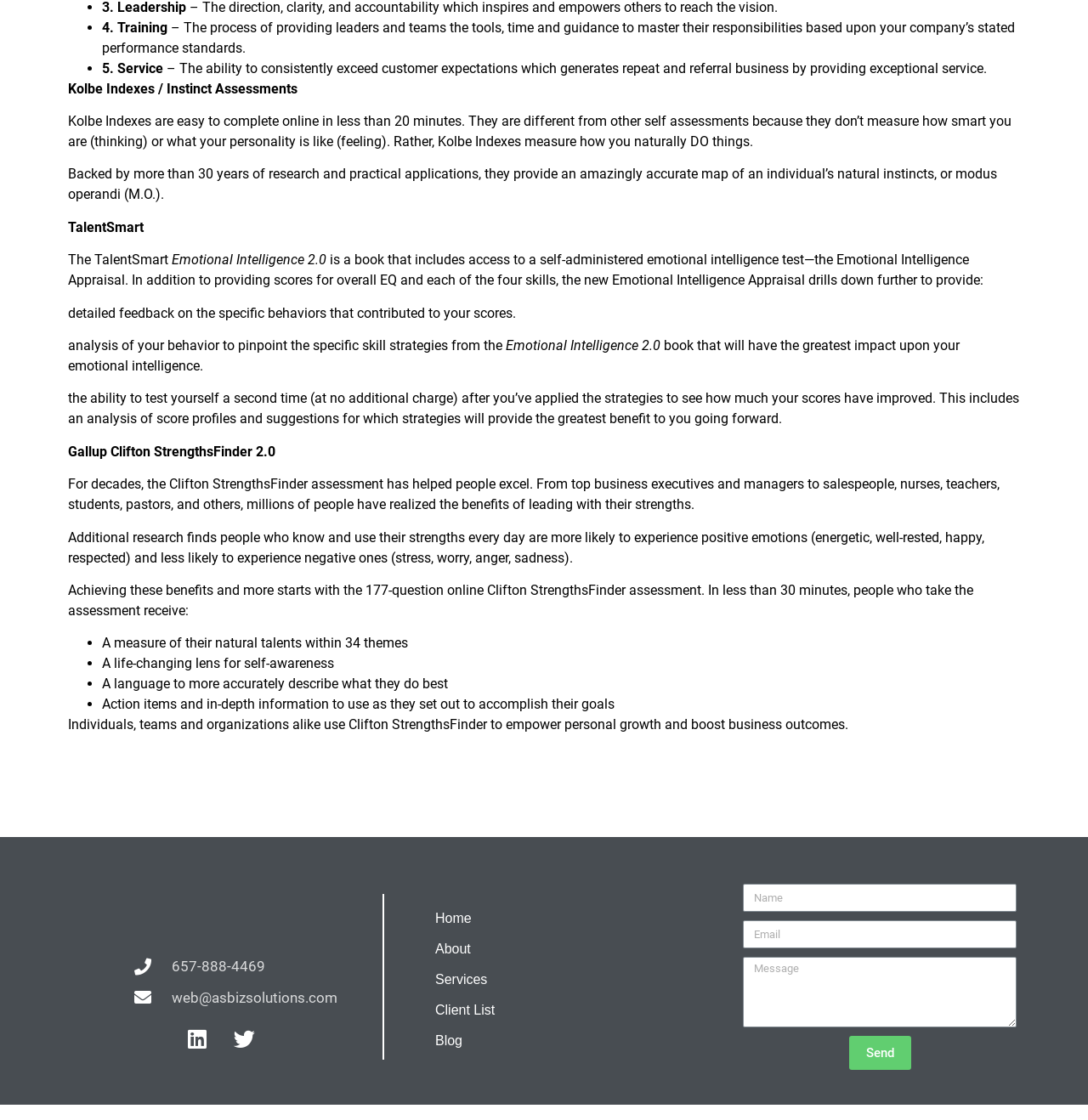Provide the bounding box coordinates of the HTML element described by the text: "Services".

[0.4, 0.866, 0.667, 0.884]